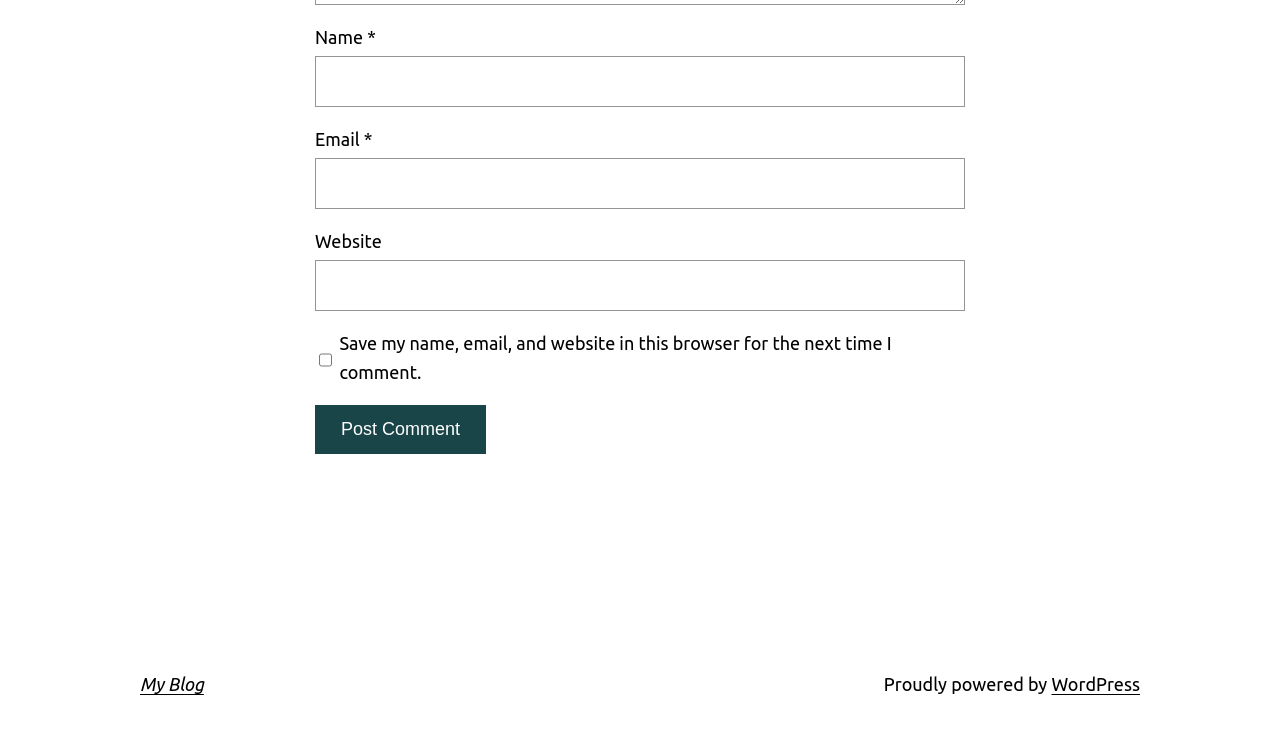Using the format (top-left x, top-left y, bottom-right x, bottom-right y), provide the bounding box coordinates for the described UI element. All values should be floating point numbers between 0 and 1: My Blog

[0.109, 0.918, 0.159, 0.946]